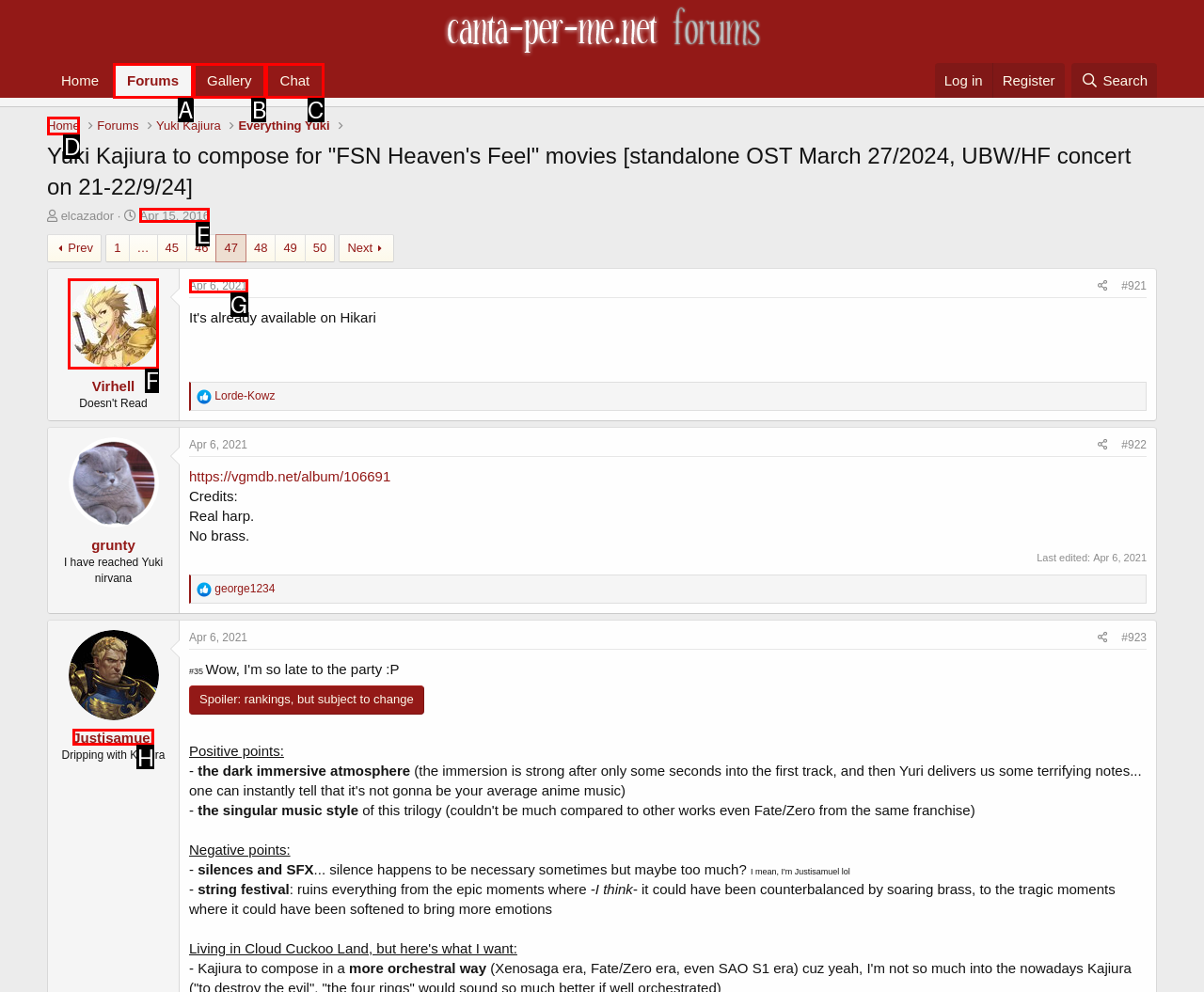Given the description: Warning lights, identify the HTML element that corresponds to it. Respond with the letter of the correct option.

None